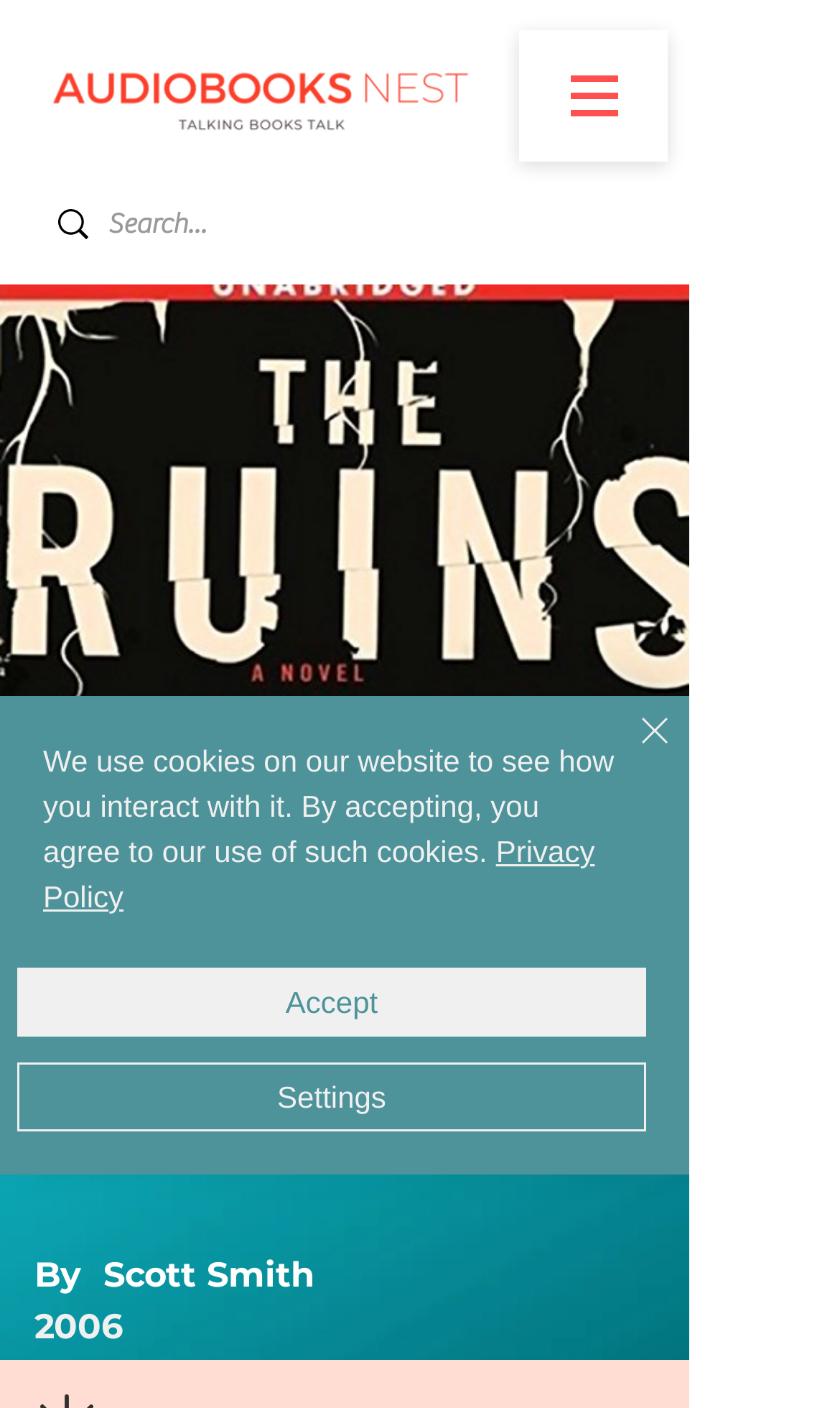Kindly respond to the following question with a single word or a brief phrase: 
What is the year of publication of the audiobook?

2006